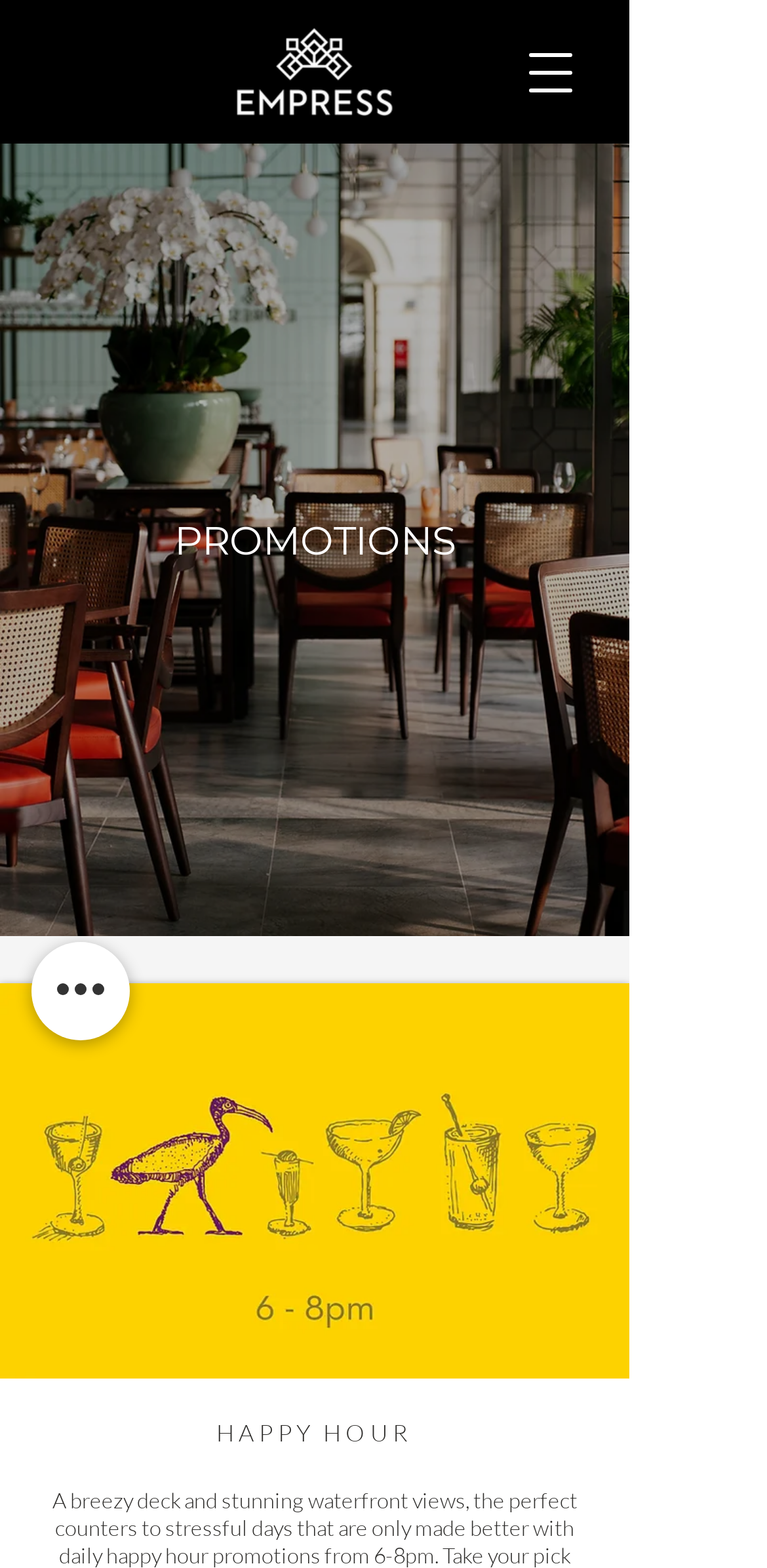Please specify the bounding box coordinates in the format (top-left x, top-left y, bottom-right x, bottom-right y), with all values as floating point numbers between 0 and 1. Identify the bounding box of the UI element described by: aria-label="Open navigation menu"

[0.667, 0.021, 0.769, 0.071]